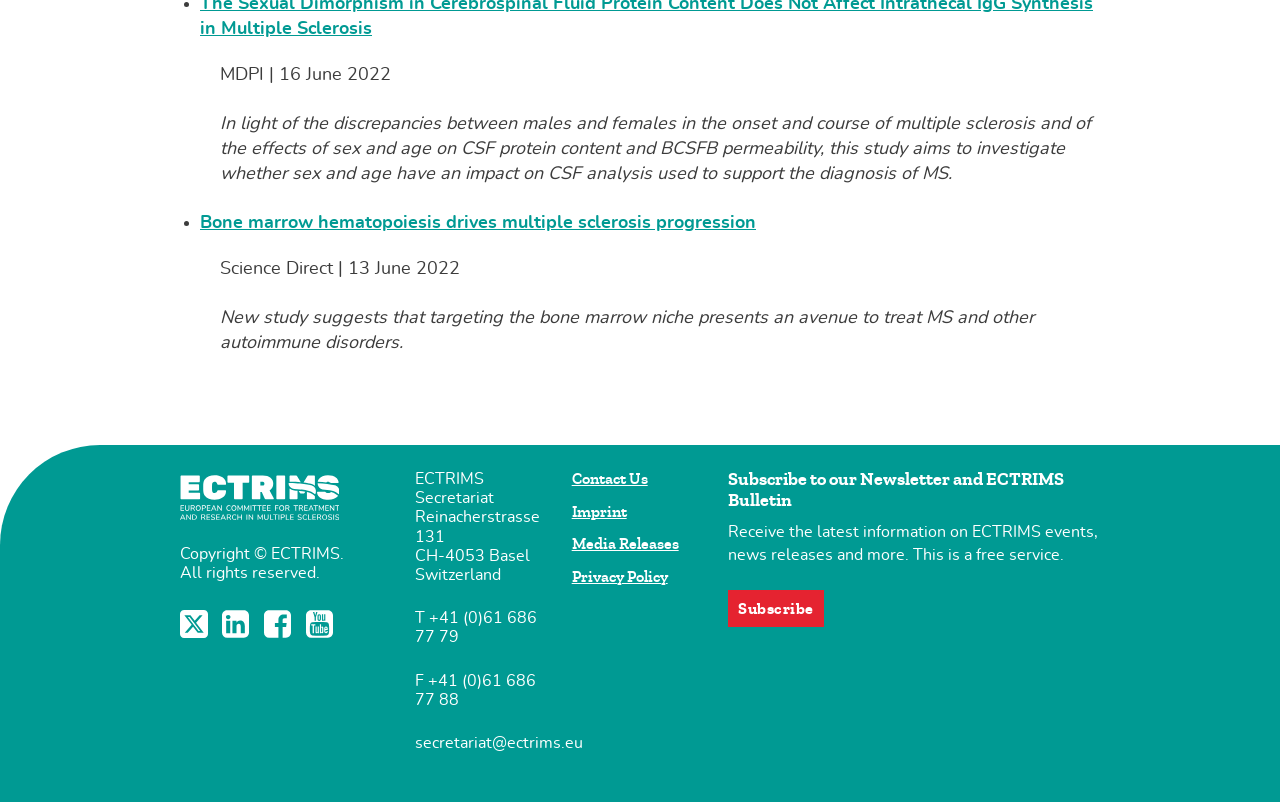Provide the bounding box coordinates of the section that needs to be clicked to accomplish the following instruction: "Visit the ECTRIMS website."

[0.141, 0.592, 0.309, 0.649]